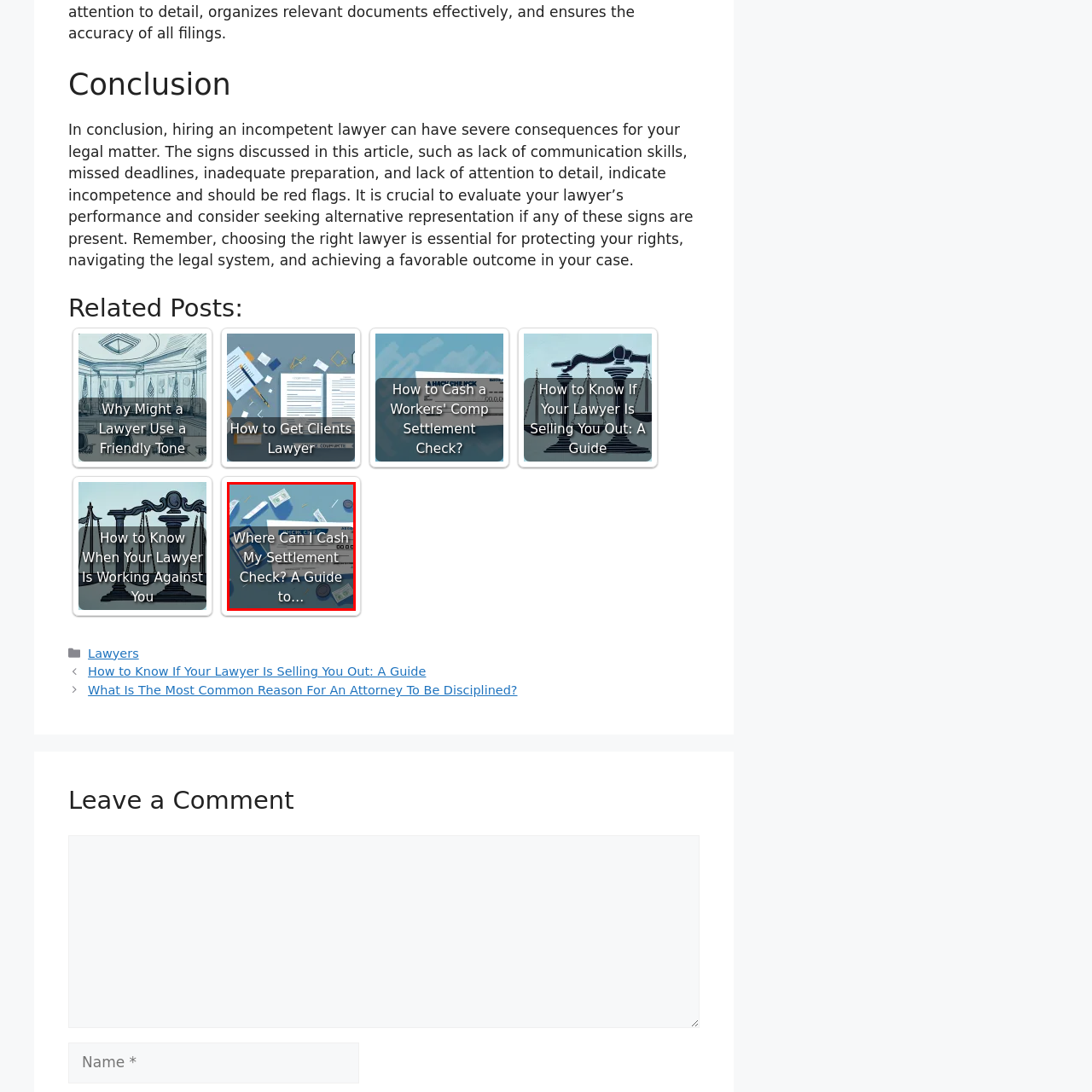What is the purpose of the graphic?
Pay attention to the image within the red bounding box and answer using just one word or a concise phrase.

To draw readers into the content